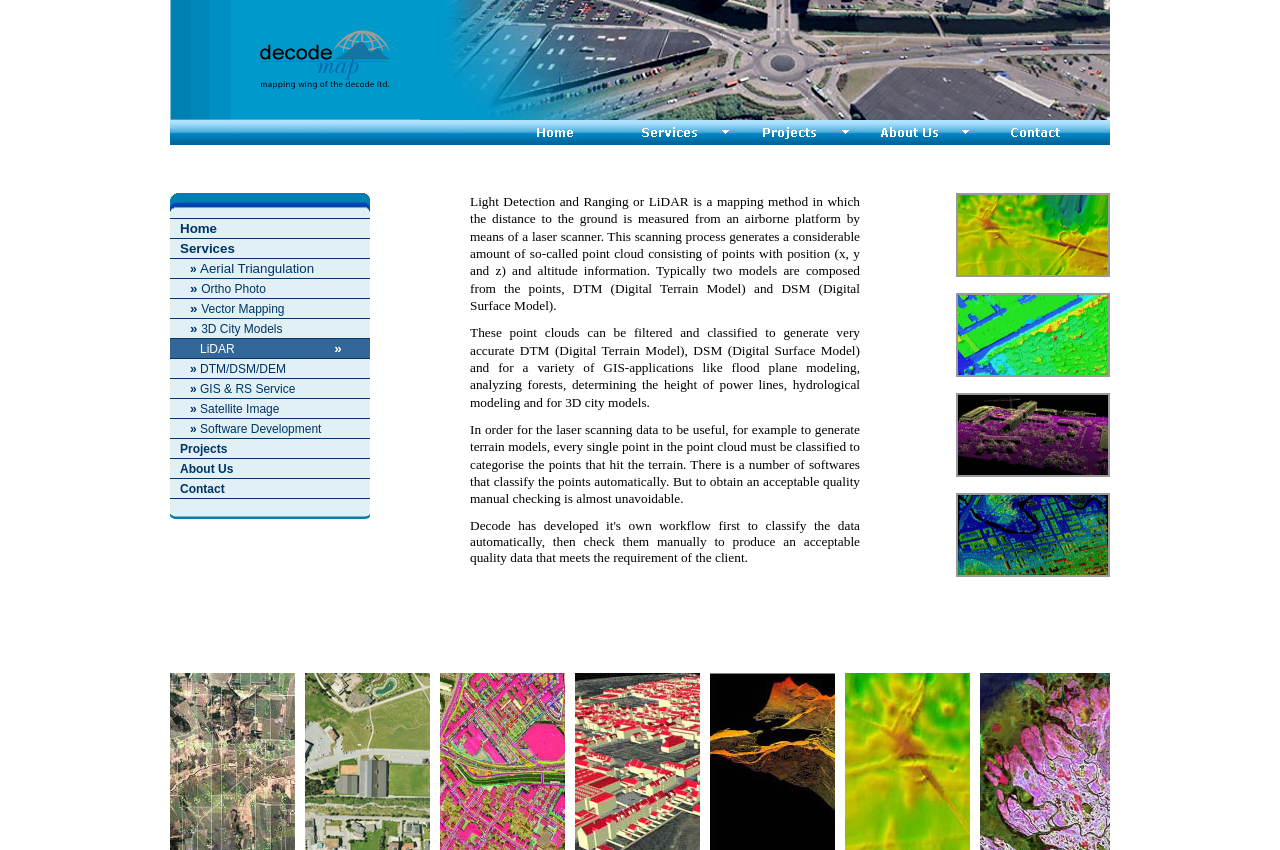What is the last link in the table?
Can you give a detailed and elaborate answer to the question?

The last link in the table is DTM/DSM/DEM, which is located at the bottom of the table on the left side of the webpage. It is the last row in the table, and it has a link to more information about this service.